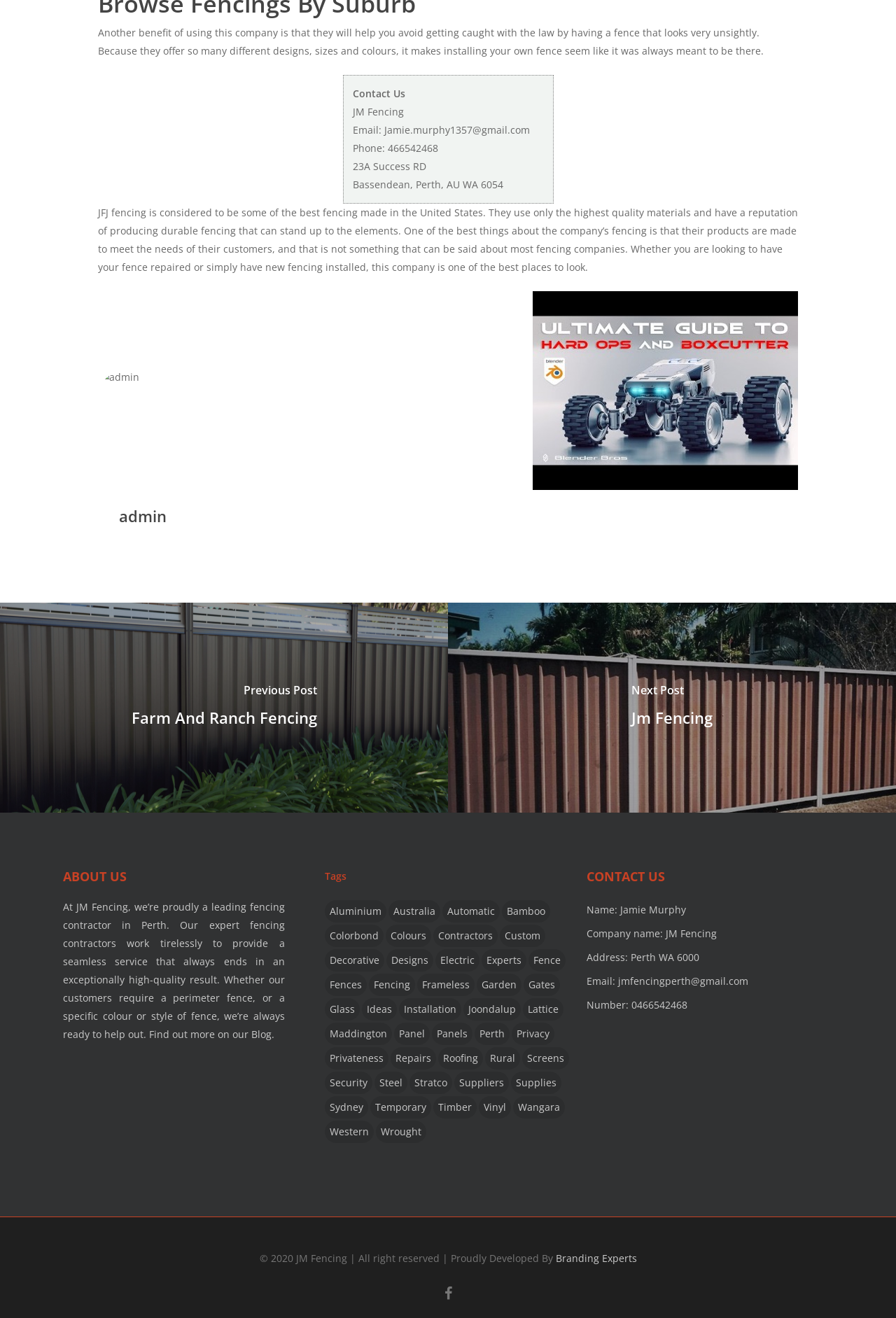Identify the bounding box for the UI element specified in this description: "Email: jmfencingperth@gmail.com". The coordinates must be four float numbers between 0 and 1, formatted as [left, top, right, bottom].

[0.655, 0.738, 0.93, 0.752]